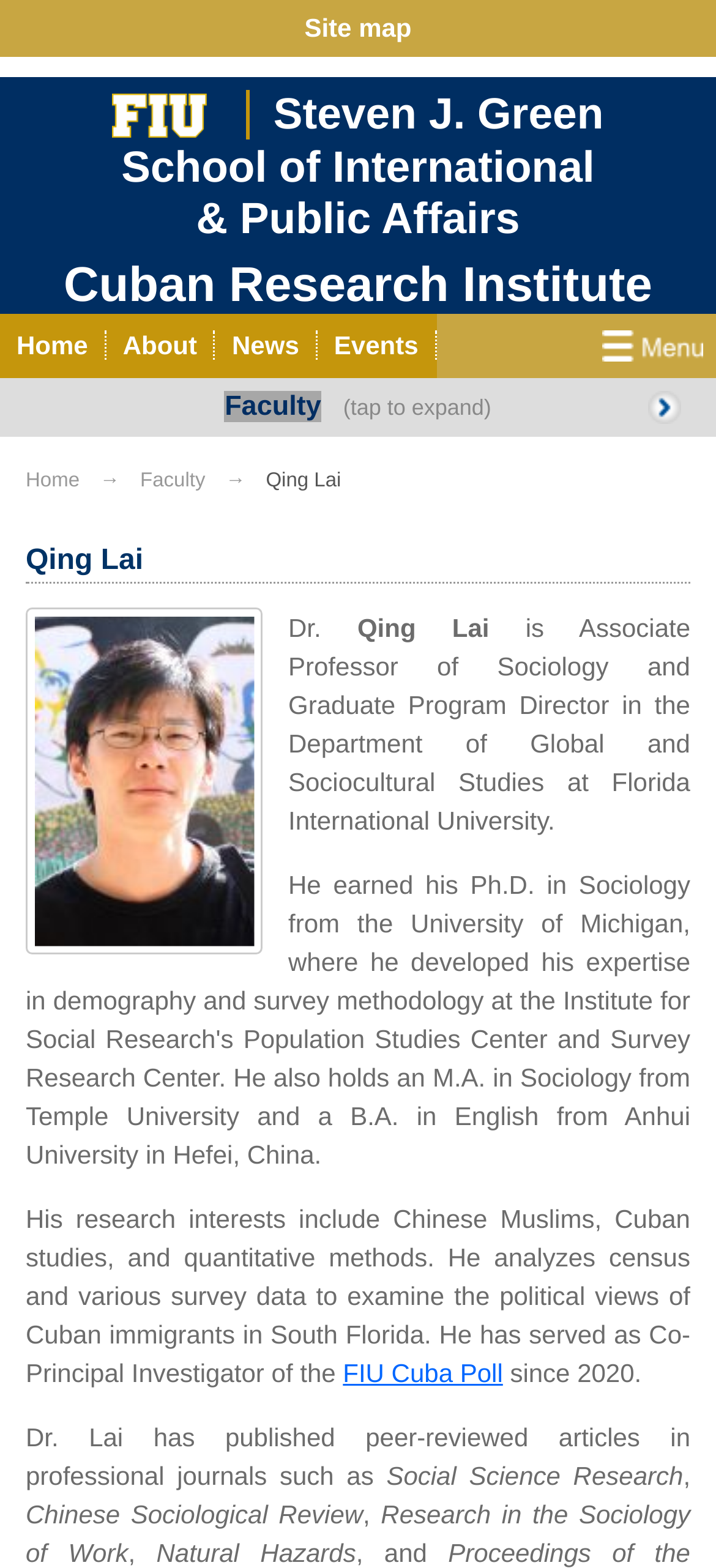Carefully examine the image and provide an in-depth answer to the question: What is the department of Qing Lai?

The department of Qing Lai can be found in the static text element that describes him as 'Associate Professor of Sociology and Graduate Program Director in the Department of Global and Sociocultural Studies at Florida International University'.